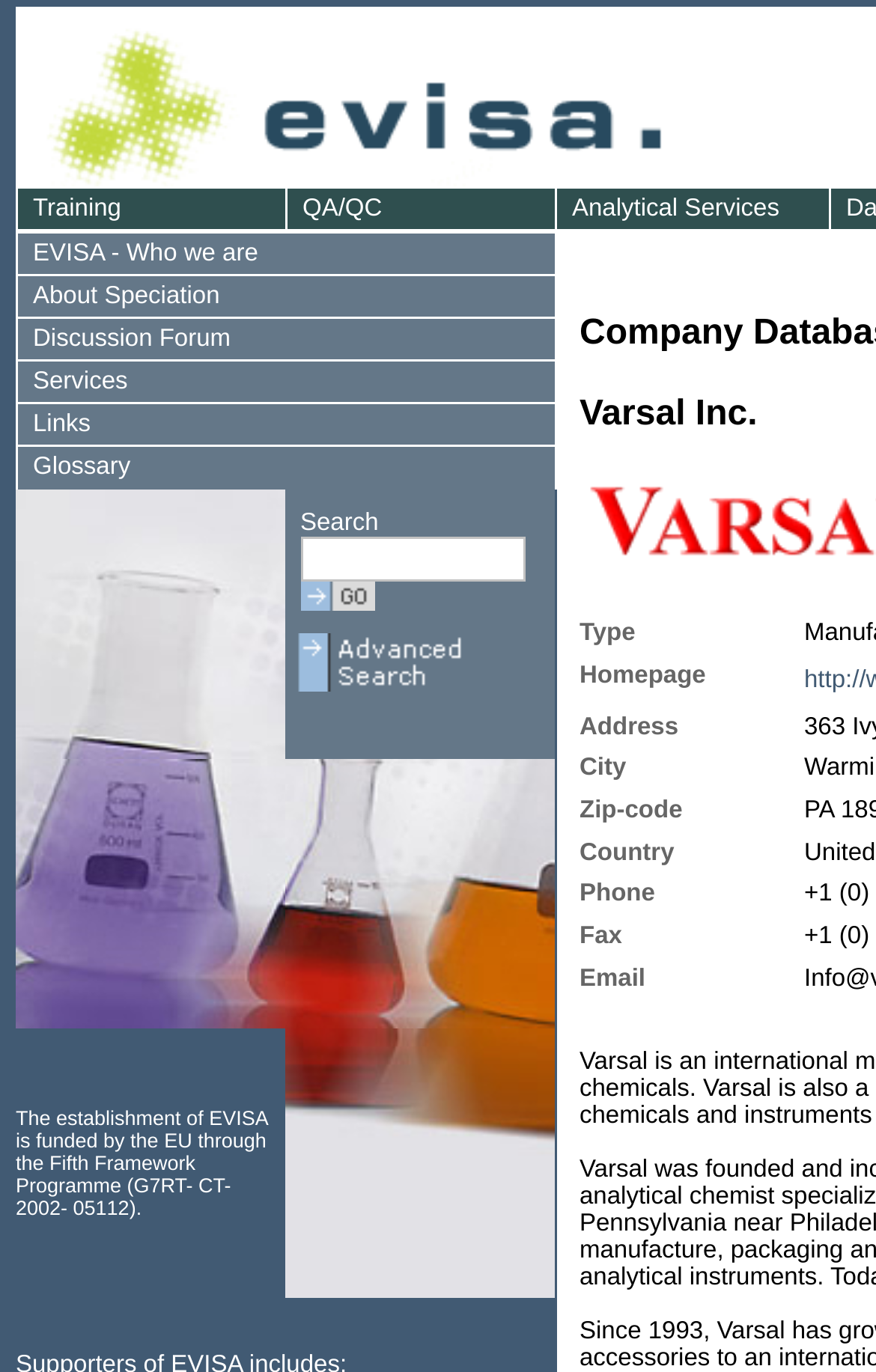Locate the bounding box coordinates of the element that should be clicked to fulfill the instruction: "Click on the EVISA link".

[0.018, 0.121, 0.787, 0.141]